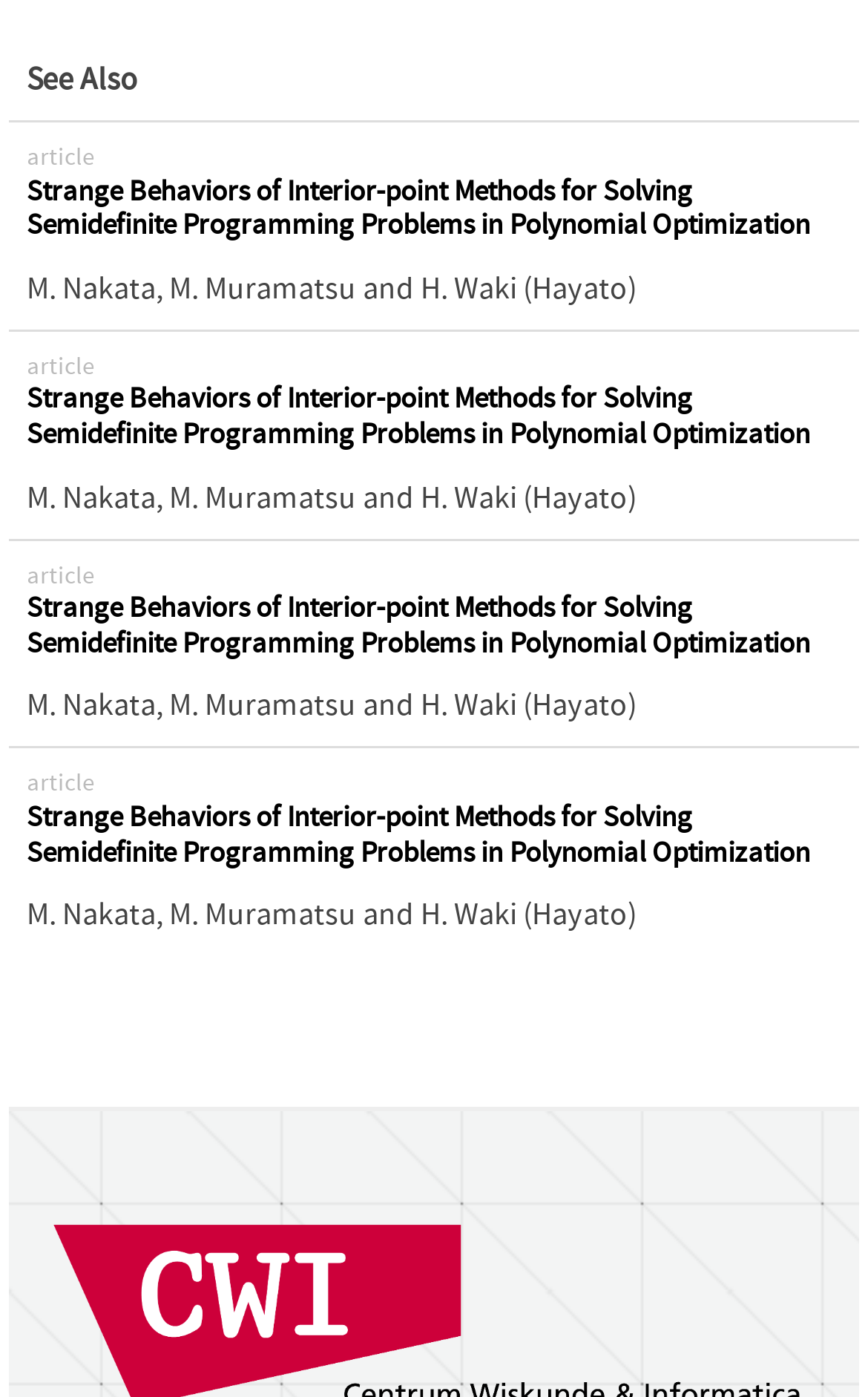Please identify the bounding box coordinates of the element that needs to be clicked to execute the following command: "see also". Provide the bounding box using four float numbers between 0 and 1, formatted as [left, top, right, bottom].

[0.01, 0.029, 0.99, 0.087]